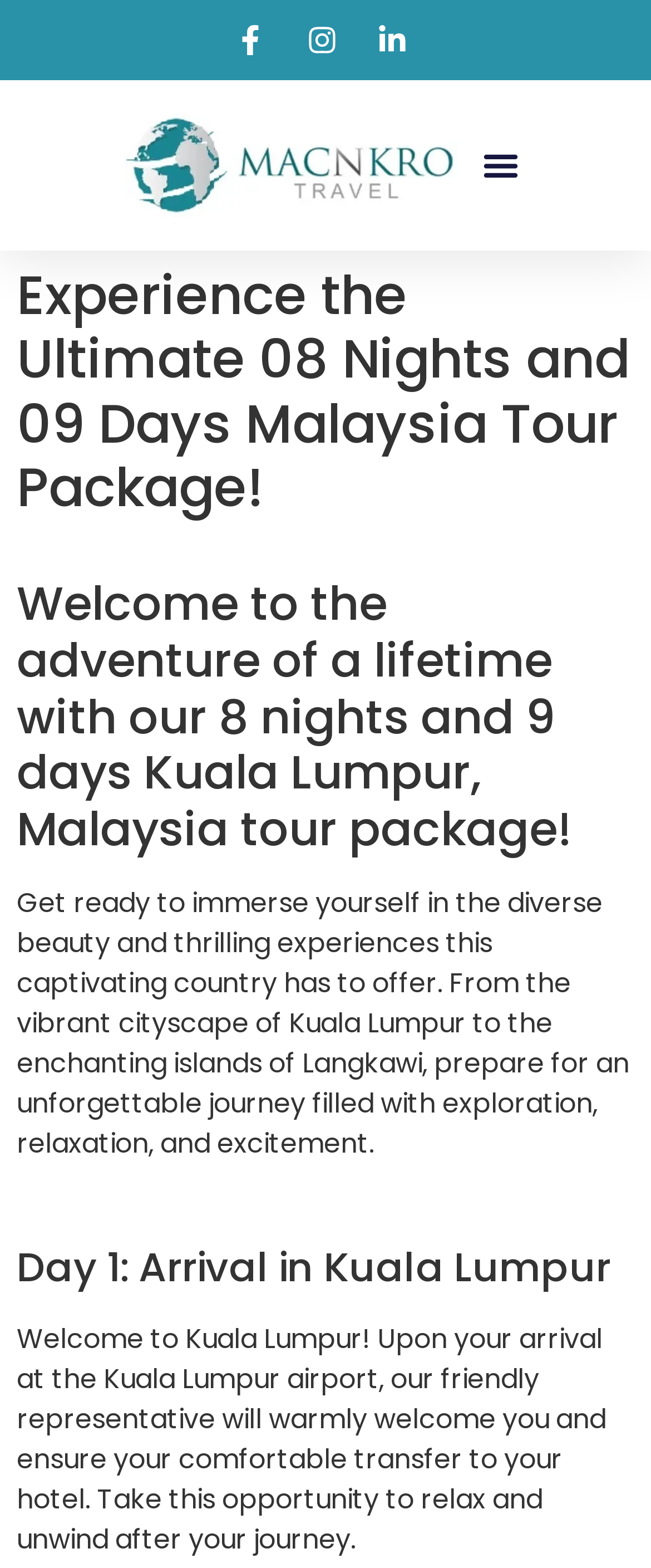How many days is the Malaysia tour package?
Using the image, answer in one word or phrase.

09 days